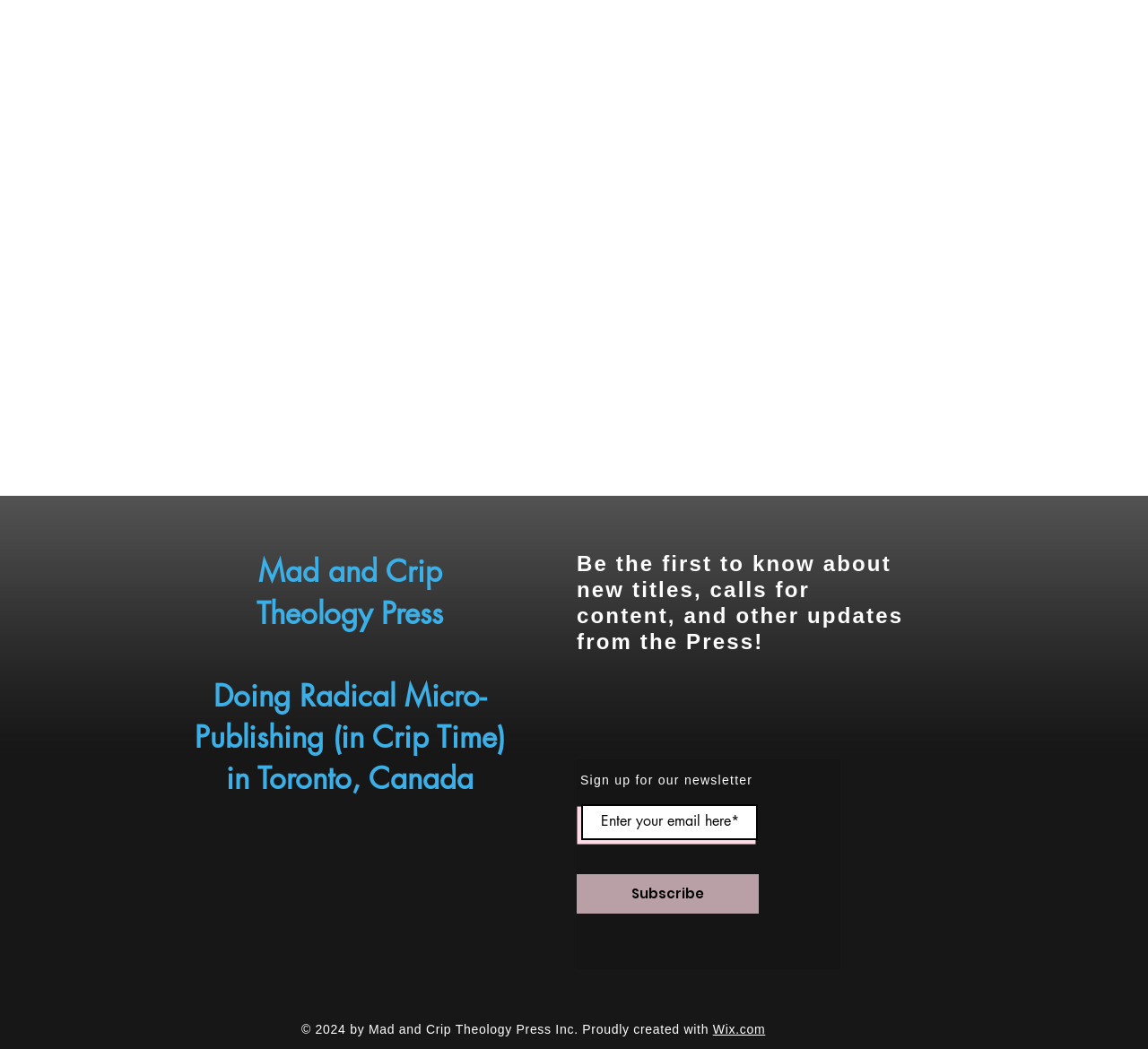For the given element description Wix.com, determine the bounding box coordinates of the UI element. The coordinates should follow the format (top-left x, top-left y, bottom-right x, bottom-right y) and be within the range of 0 to 1.

[0.621, 0.974, 0.667, 0.988]